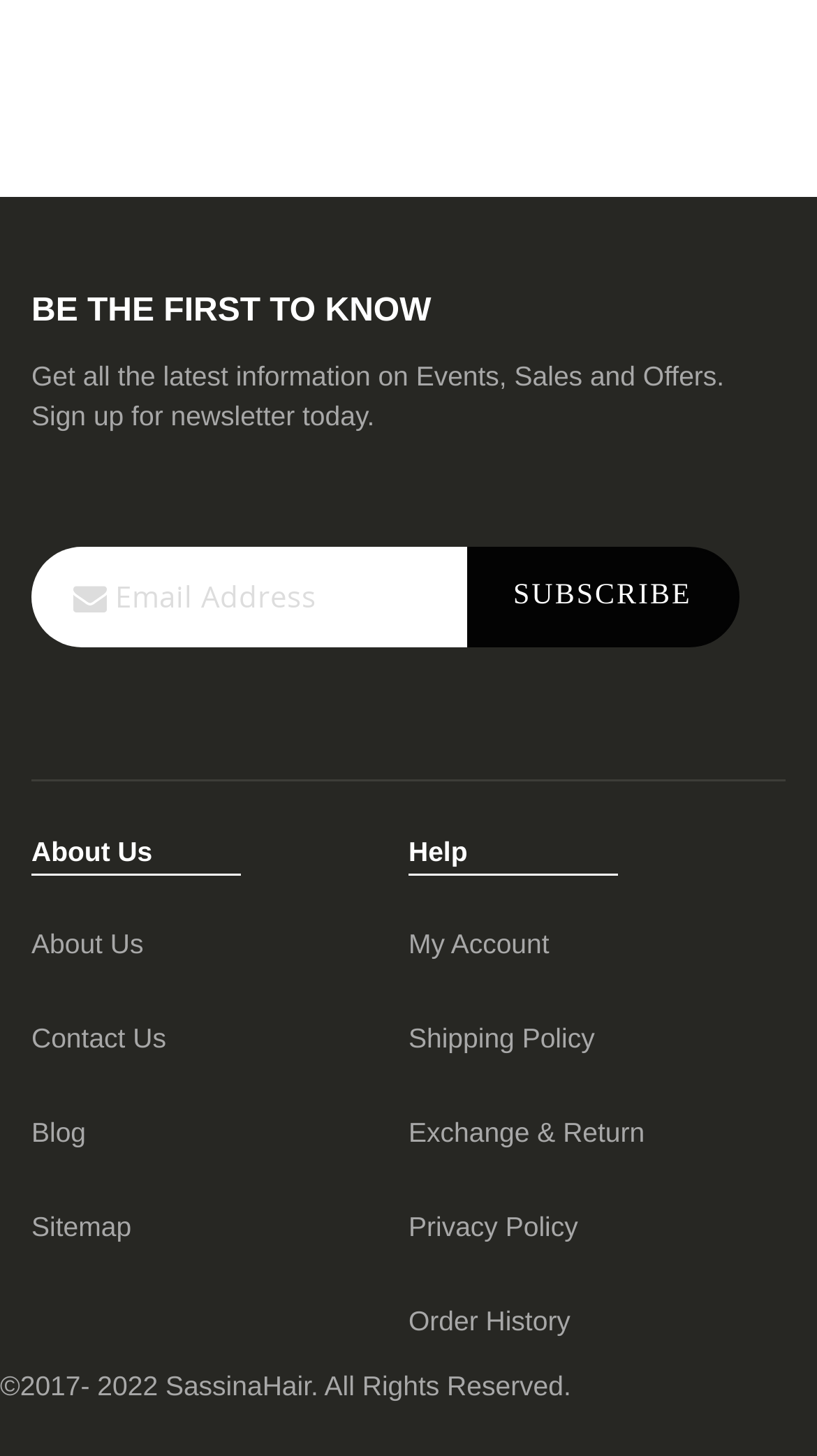Please determine the bounding box coordinates of the element to click on in order to accomplish the following task: "Subscribe to the newsletter". Ensure the coordinates are four float numbers ranging from 0 to 1, i.e., [left, top, right, bottom].

[0.038, 0.375, 0.906, 0.444]